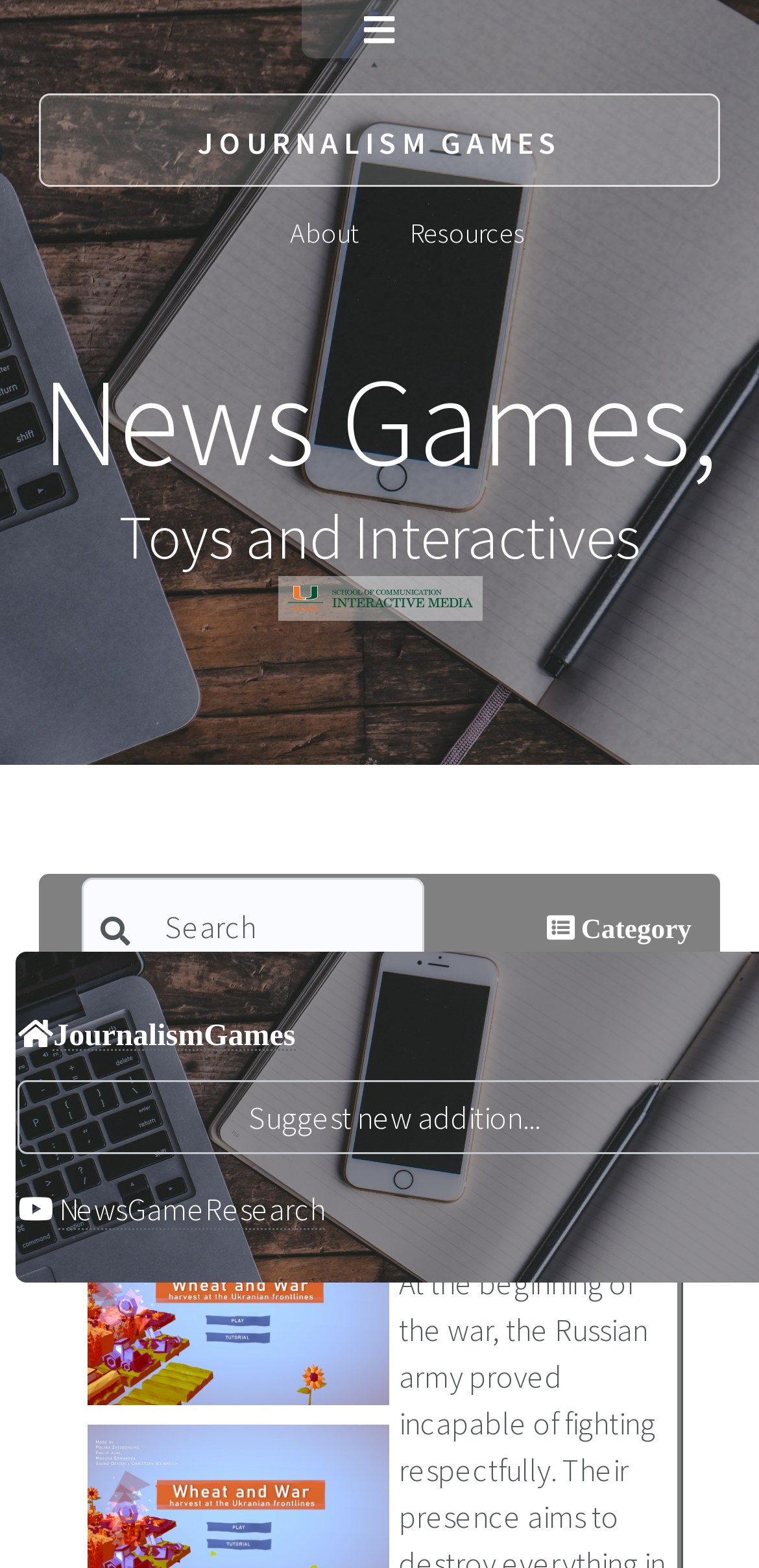Please determine the bounding box coordinates of the element's region to click in order to carry out the following instruction: "Search for a game". The coordinates should be four float numbers between 0 and 1, i.e., [left, top, right, bottom].

[0.107, 0.559, 0.56, 0.621]